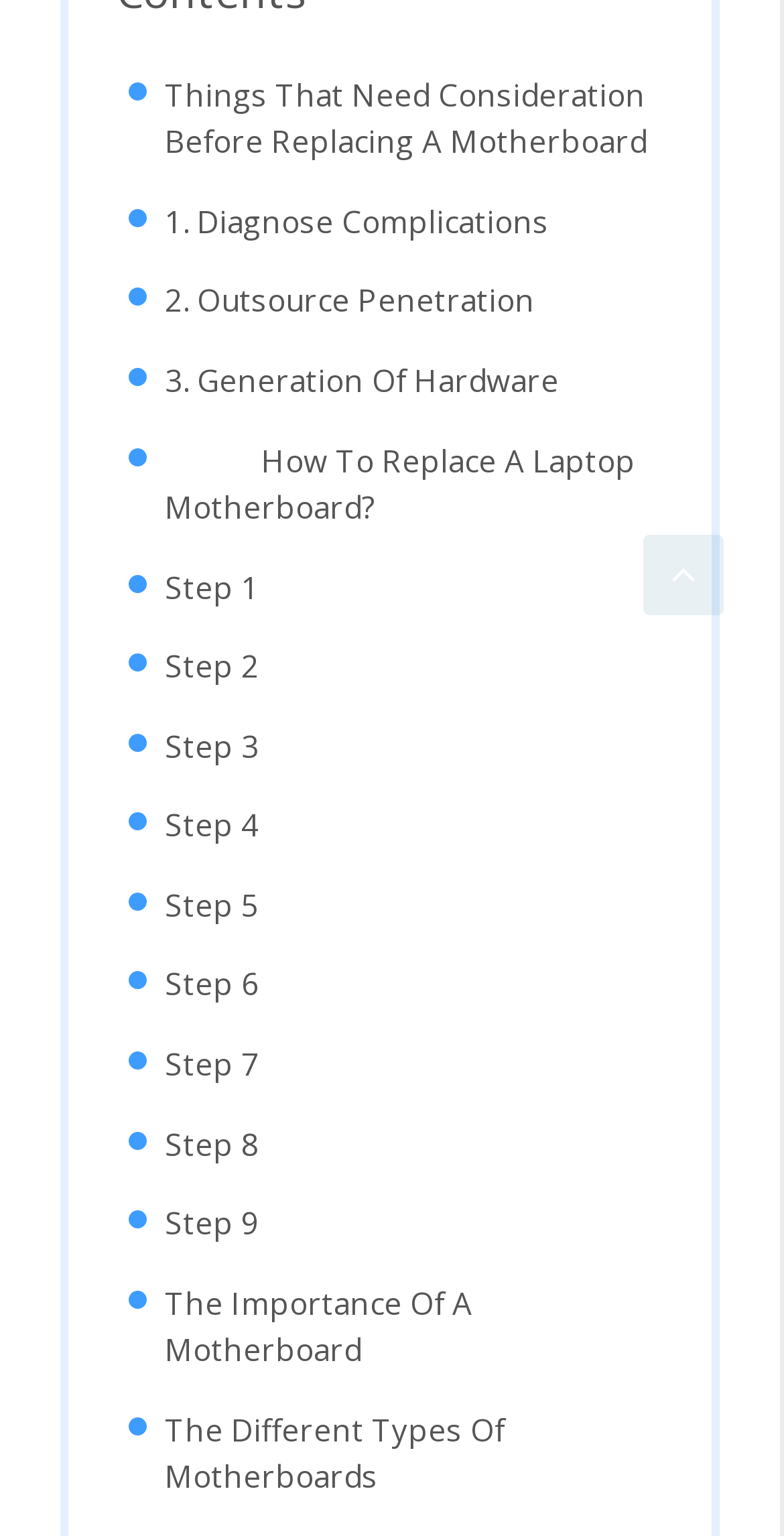Please specify the bounding box coordinates of the area that should be clicked to accomplish the following instruction: "Learn about 'The Different Types Of Motherboards'". The coordinates should consist of four float numbers between 0 and 1, i.e., [left, top, right, bottom].

[0.21, 0.916, 0.846, 0.978]